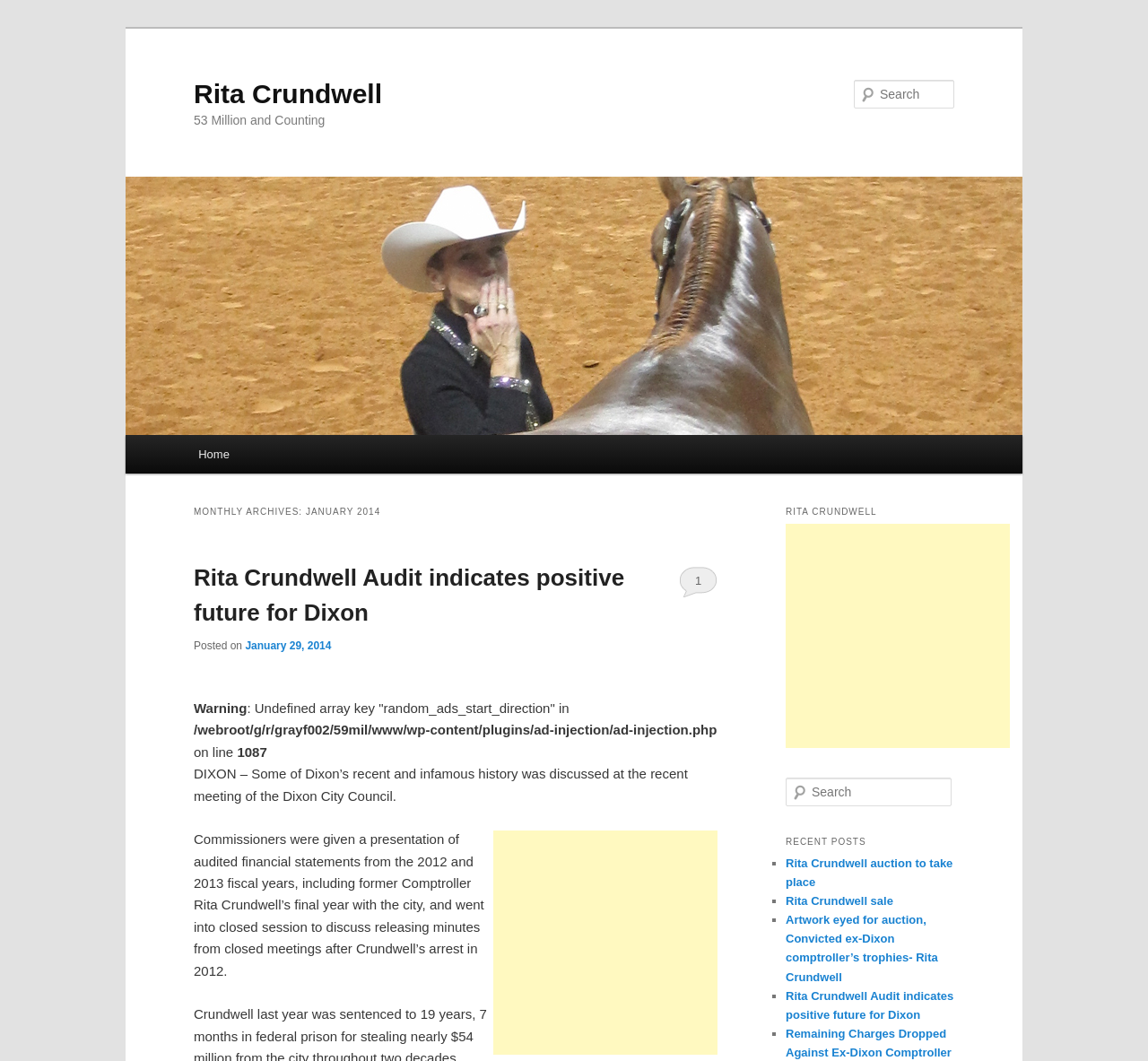Please specify the bounding box coordinates of the clickable region to carry out the following instruction: "Go to Home page". The coordinates should be four float numbers between 0 and 1, in the format [left, top, right, bottom].

[0.16, 0.41, 0.212, 0.446]